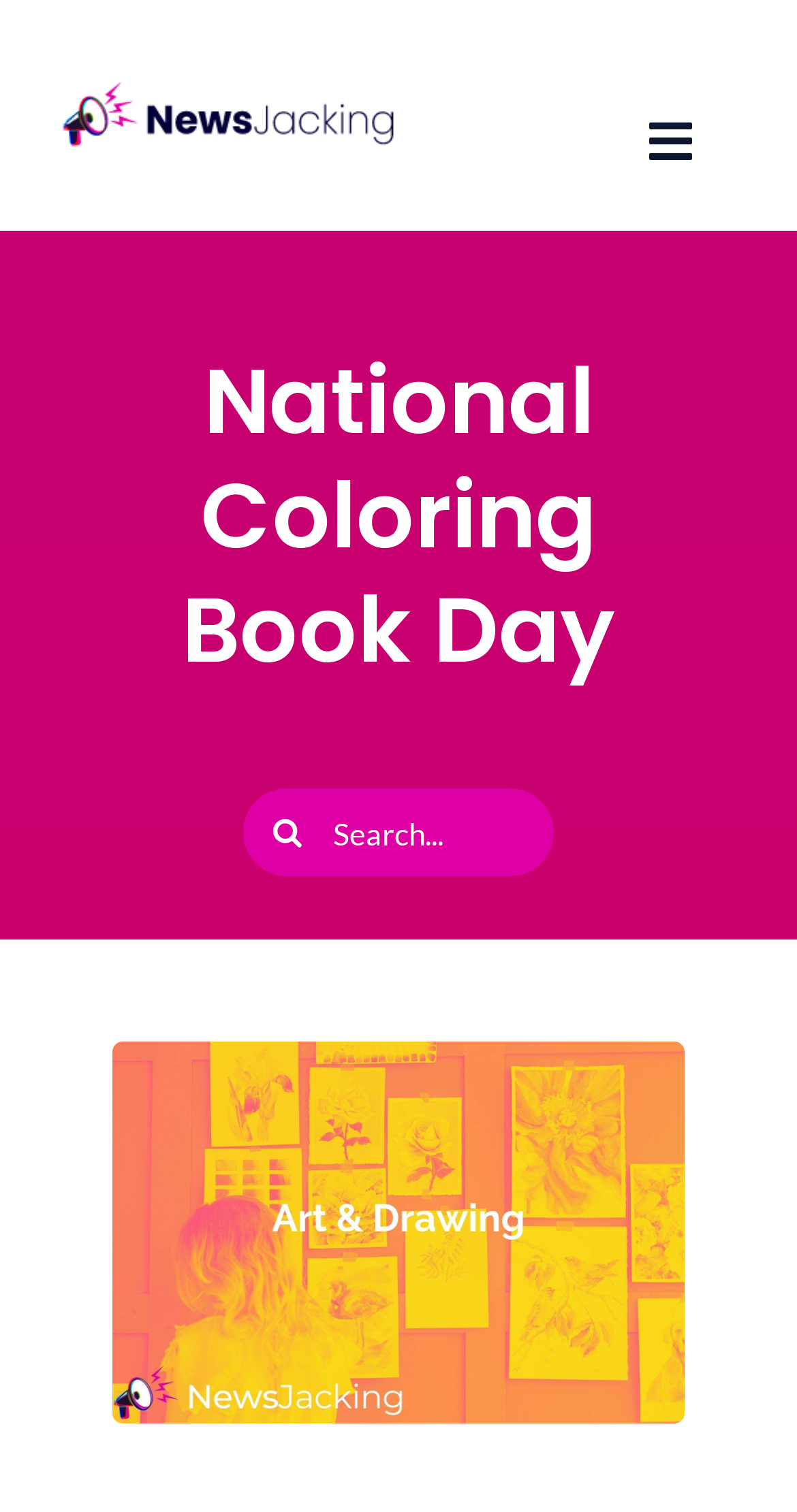Explain the webpage's layout and main content in detail.

The webpage is dedicated to National Coloring Book Day, with a prominent logo "Newsjacking" at the top left corner, accompanied by a navigation menu at the top right corner. The menu has several options, including "About", "Trending", "NewsJacking Calendar", "NewsJacking Toolkit", "Add Event", and "My Account", which are arranged vertically.

Below the logo, there is a large heading that reads "National Coloring Book Day". Further down, there is a search bar with a label "Search for:" and a search button with a magnifying glass icon. The search bar is positioned near the top center of the page.

There are no images on the page apart from the logo and the icons used in the navigation menu and search button. The overall layout is organized, with clear headings and concise text.